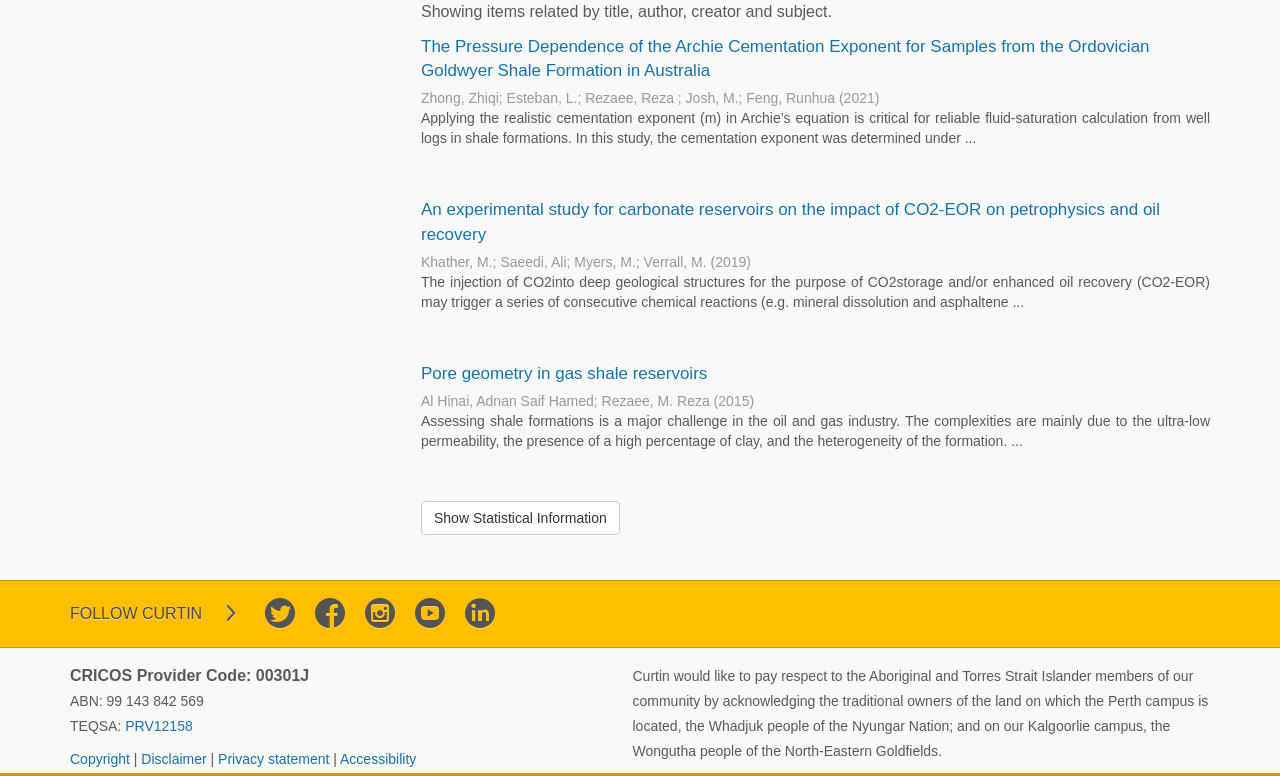Use a single word or phrase to answer this question: 
What is the name of the first author of the third article?

Al Hinai, Adnan Saif Hamed